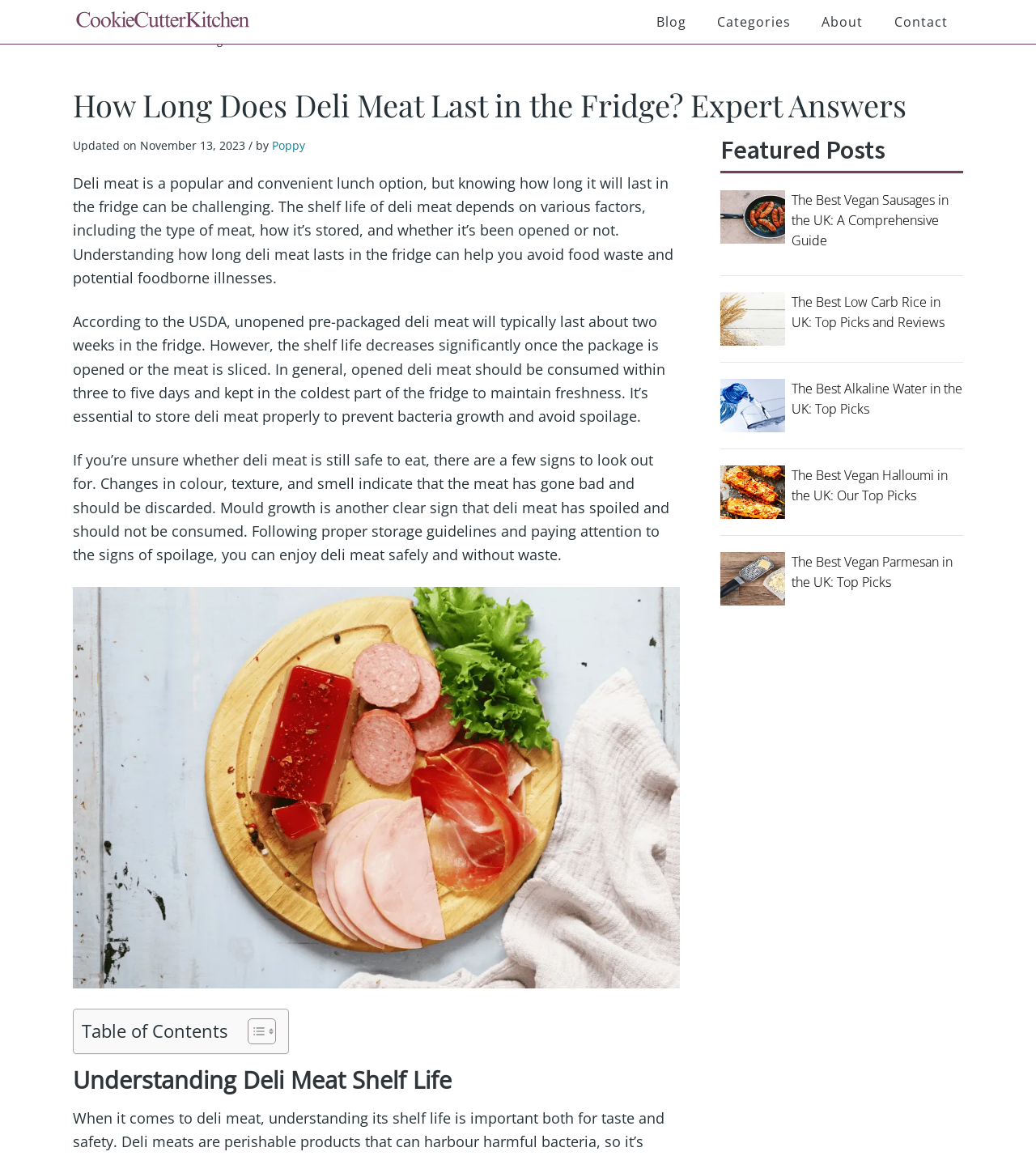For the following element description, predict the bounding box coordinates in the format (top-left x, top-left y, bottom-right x, bottom-right y). All values should be floating point numbers between 0 and 1. Description: Cookie Cutter Kitchenkitchen

[0.07, 0.035, 0.081, 0.402]